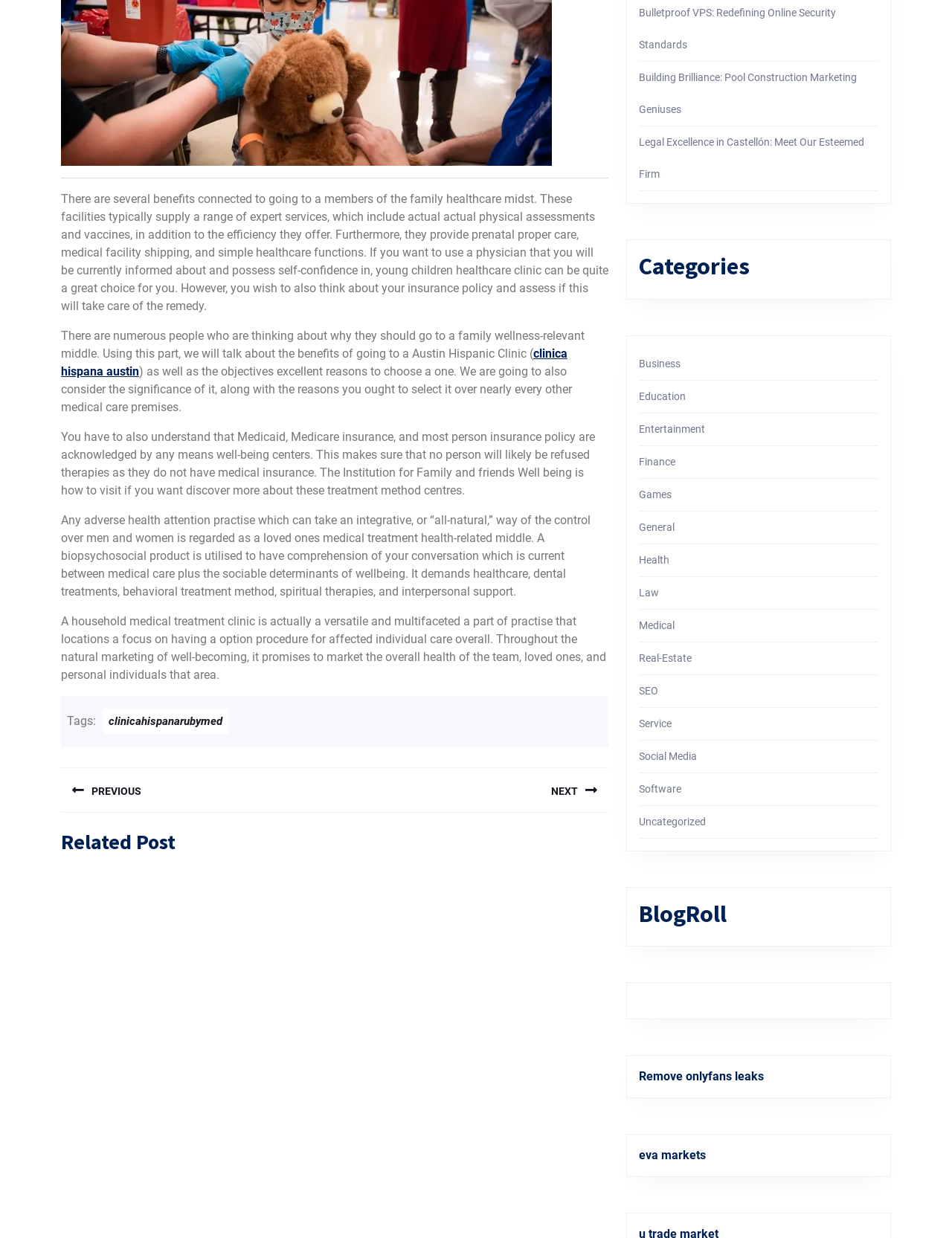Predict the bounding box coordinates of the UI element that matches this description: "NEXT Next post:". The coordinates should be in the format [left, top, right, bottom] with each value between 0 and 1.

[0.352, 0.62, 0.639, 0.656]